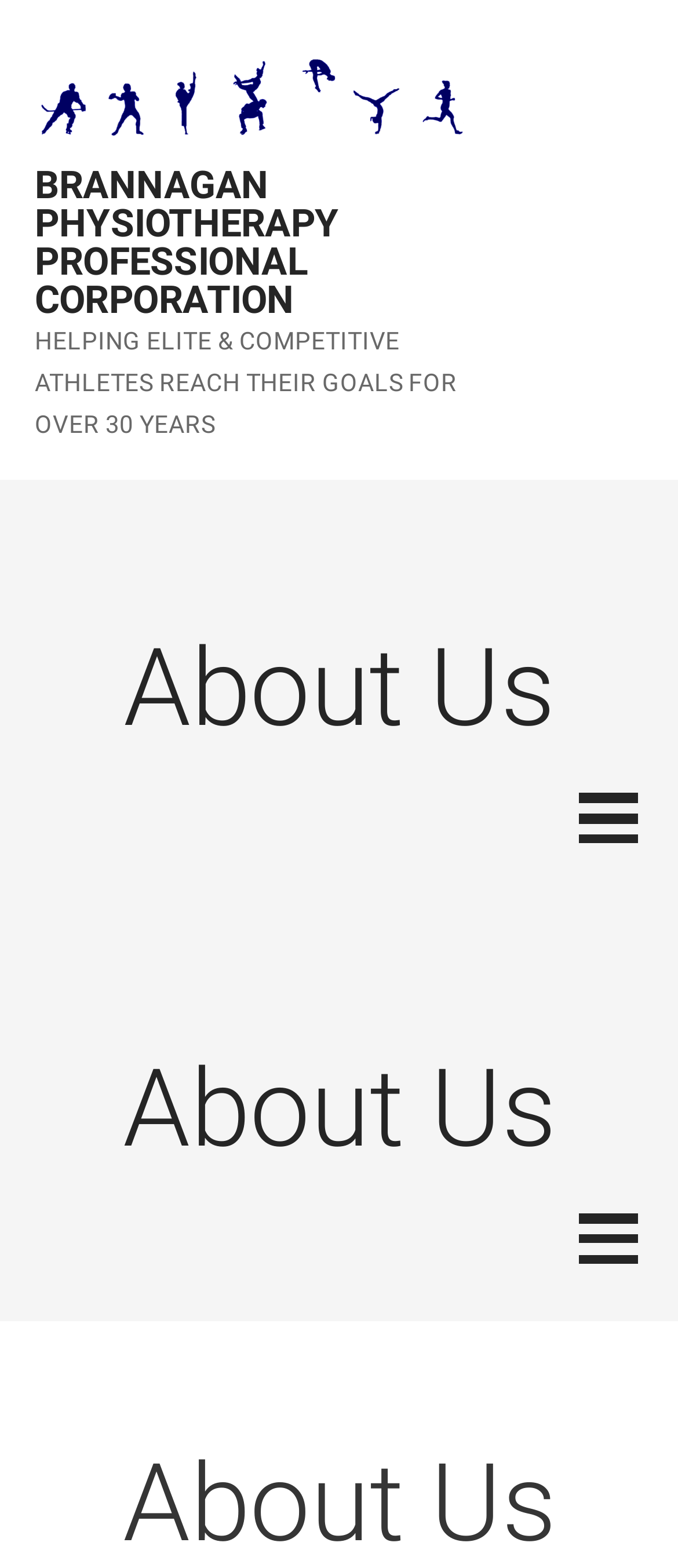What is the name of the professional corporation?
Carefully analyze the image and provide a detailed answer to the question.

The name of the professional corporation can be found in the top-left corner of the webpage, where it is written in bold font as 'BRANNAGAN PHYSIOTHERAPY PROFESSIONAL CORPORATION'. This is also the text of the image and link elements at the top of the page.